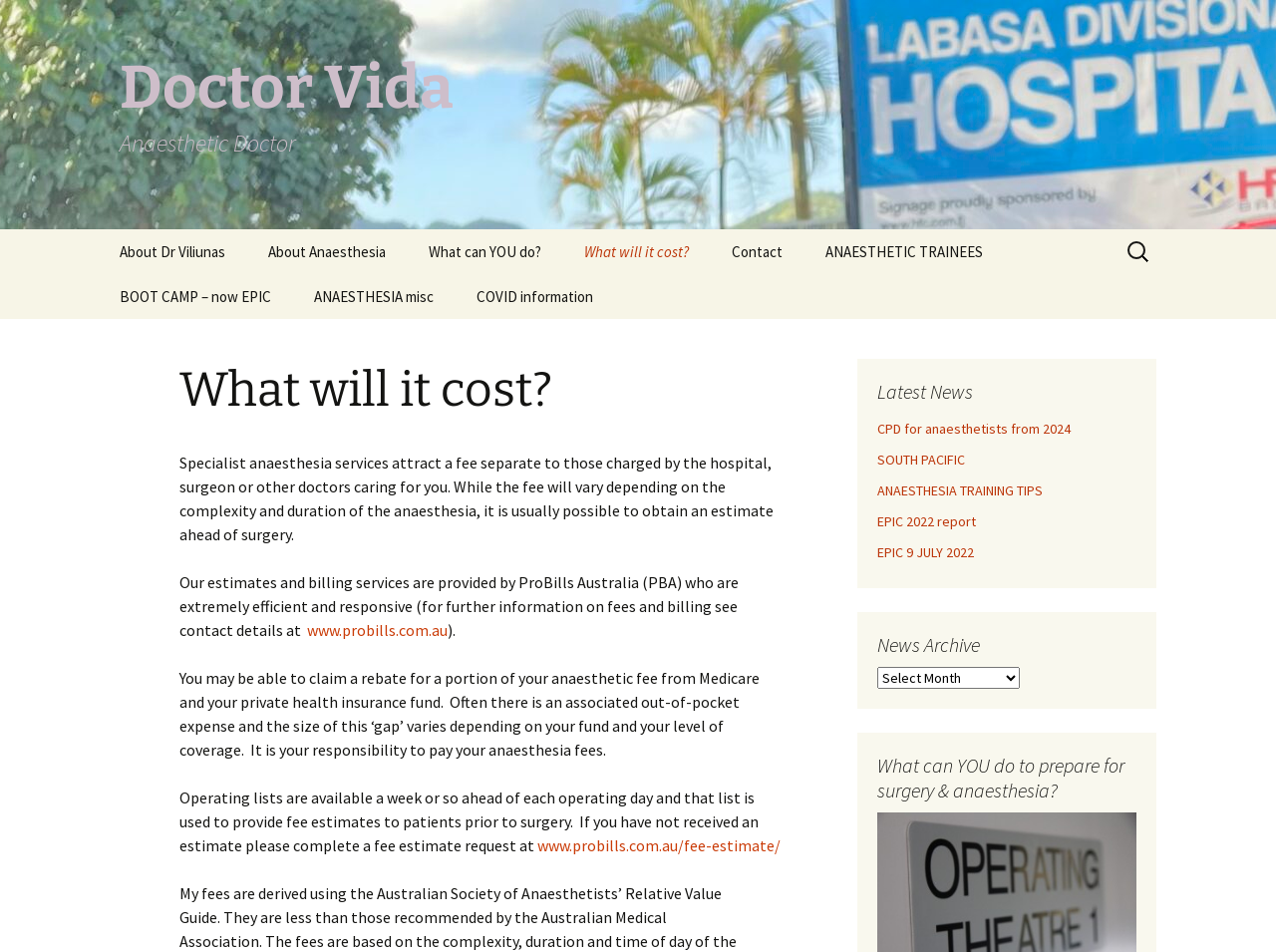Please identify the bounding box coordinates of the clickable element to fulfill the following instruction: "Read the latest news". The coordinates should be four float numbers between 0 and 1, i.e., [left, top, right, bottom].

[0.688, 0.441, 0.839, 0.46]